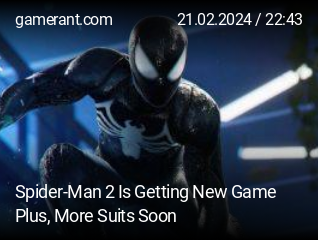Generate an in-depth description of the image.

The image features a dynamic scene from the highly anticipated game "Spider-Man 2," where Spider-Man is depicted in an action pose. The graphic promotes exciting new features coming to the game, specifically mentioning the introduction of a New Game Plus mode and additional suits for players to unlock. This update is detailed on Gamerant, dated February 21, 2024, indicating ongoing engagement and content updates for fans of the franchise. The sleek, urban background accentuates the superhero's agility and the modern aesthetic of the game, highlighting its visual appeal and immersive environment.